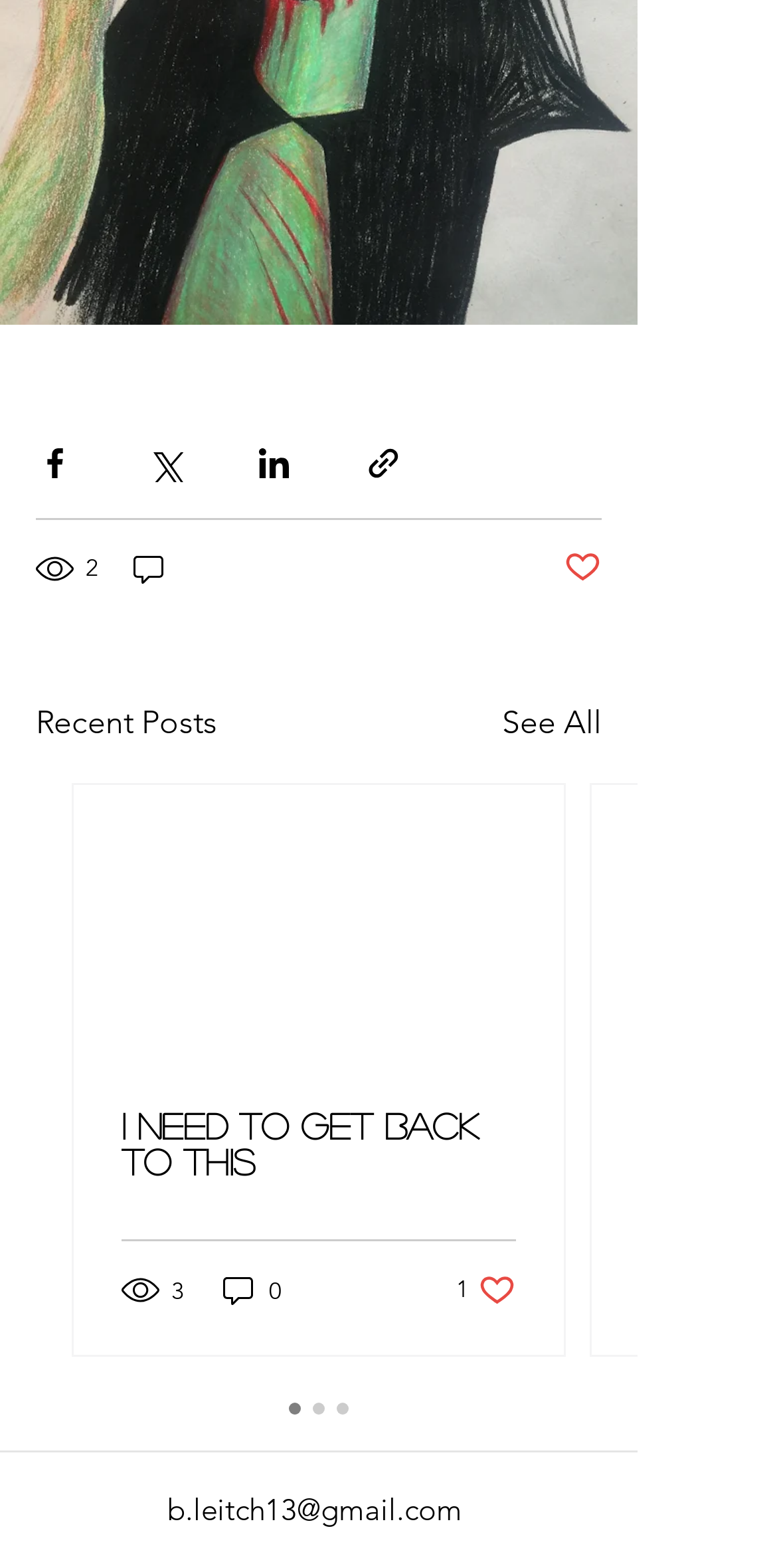Locate the bounding box coordinates of the area that needs to be clicked to fulfill the following instruction: "See all posts". The coordinates should be in the format of four float numbers between 0 and 1, namely [left, top, right, bottom].

[0.646, 0.446, 0.774, 0.476]